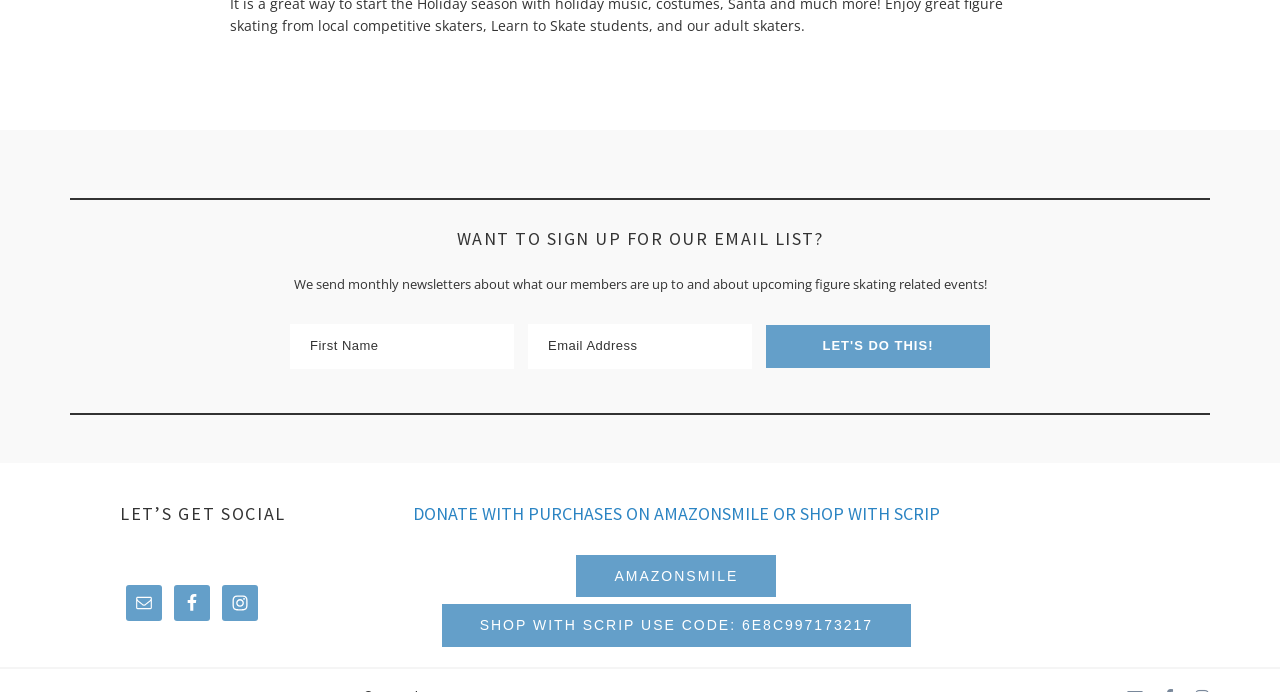Find the bounding box coordinates of the UI element according to this description: "aria-label="Email Address" name="EMAIL" placeholder="Email Address"".

[0.412, 0.469, 0.588, 0.533]